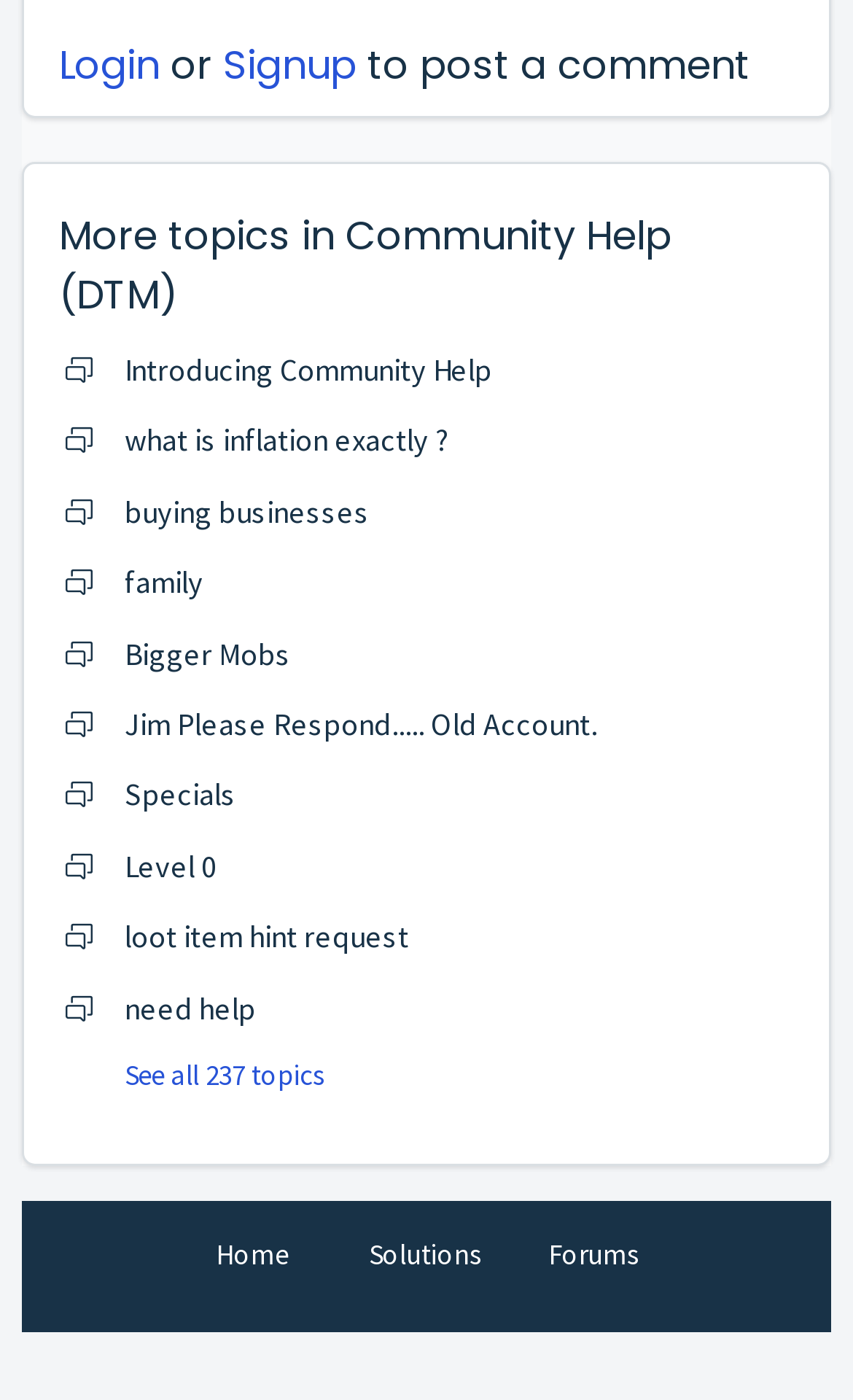What is the first link on the top-right corner?
Using the image, respond with a single word or phrase.

Login